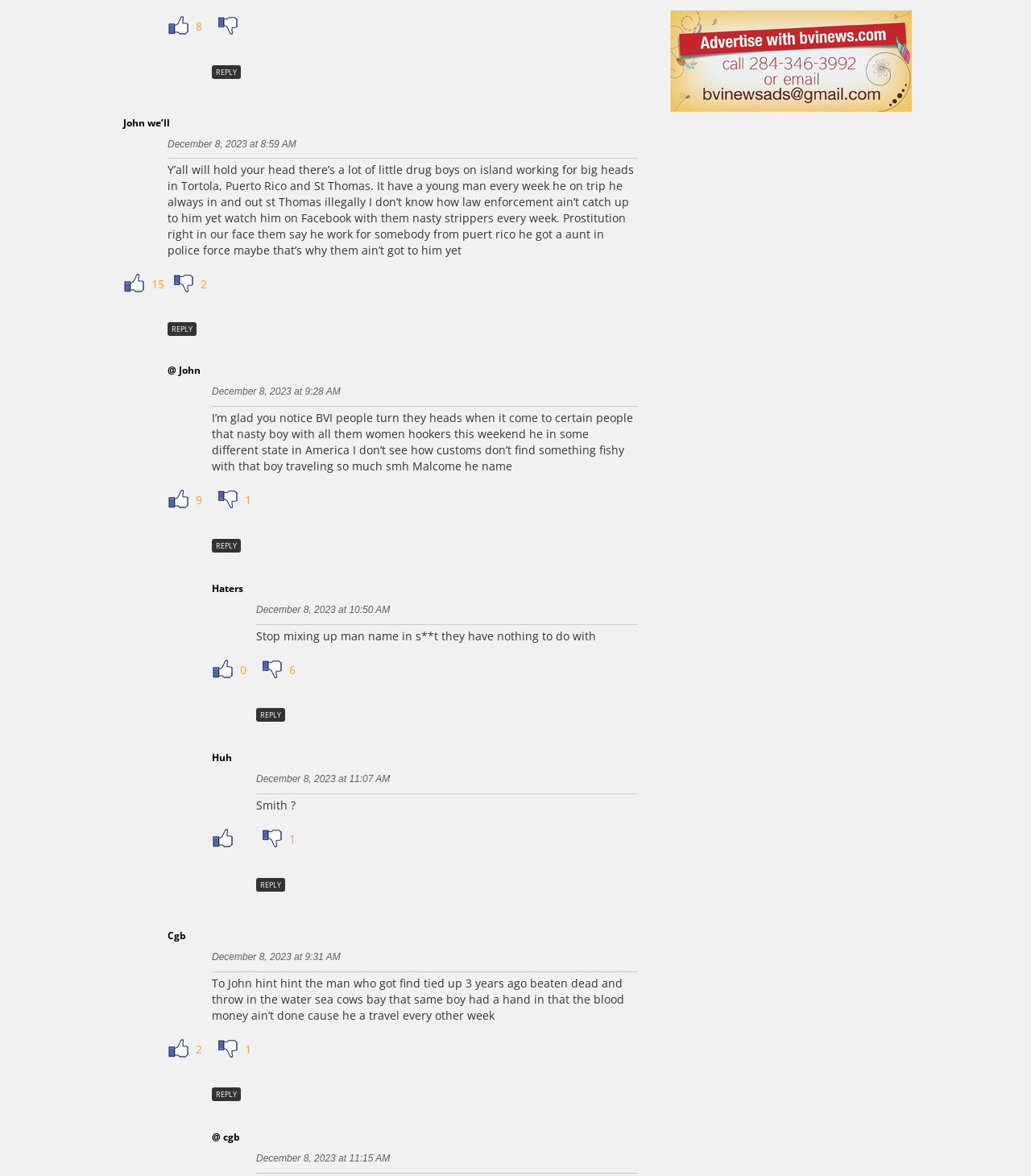Pinpoint the bounding box coordinates of the clickable element to carry out the following instruction: "View a user's profile."

[0.162, 0.118, 0.287, 0.127]